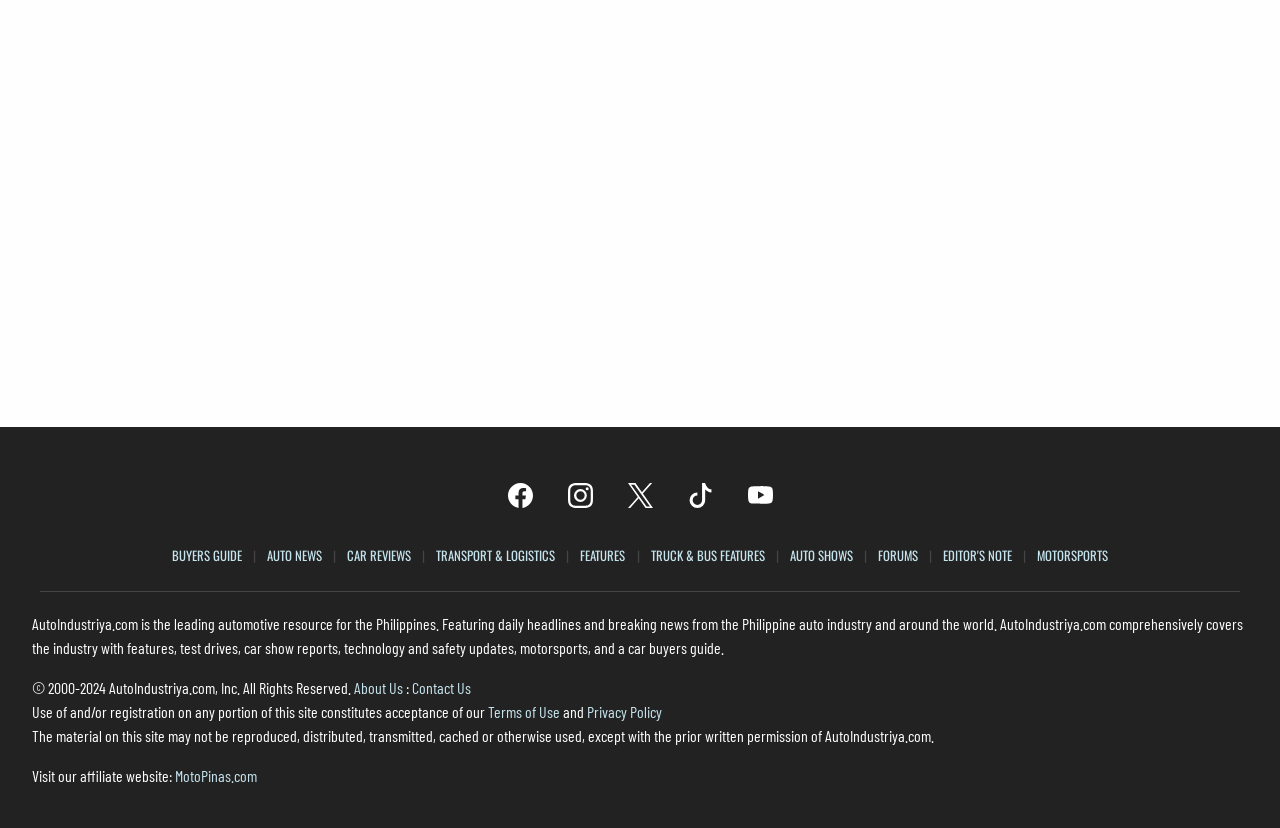Please locate the bounding box coordinates for the element that should be clicked to achieve the following instruction: "Visit MotoPinas.com". Ensure the coordinates are given as four float numbers between 0 and 1, i.e., [left, top, right, bottom].

[0.137, 0.925, 0.201, 0.948]